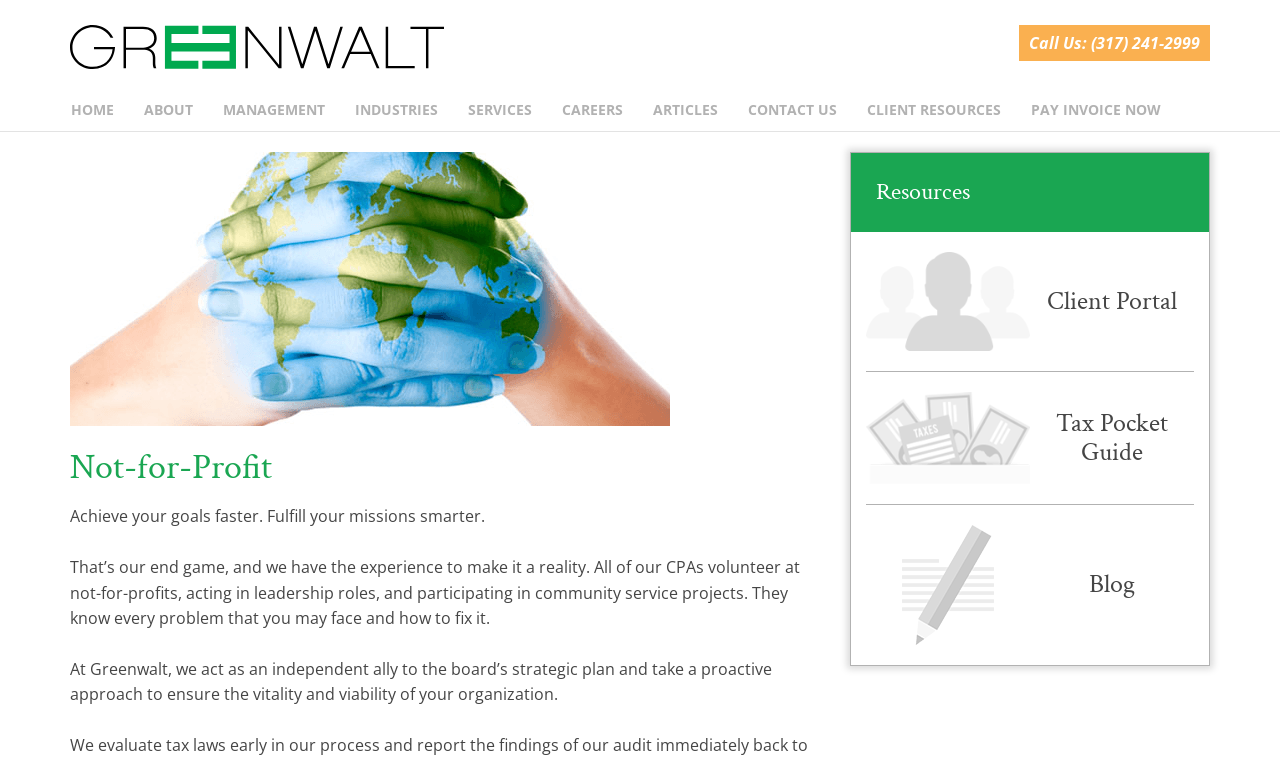Determine the bounding box coordinates for the area that should be clicked to carry out the following instruction: "Click the 'CONTACT US' link".

[0.573, 0.118, 0.666, 0.171]